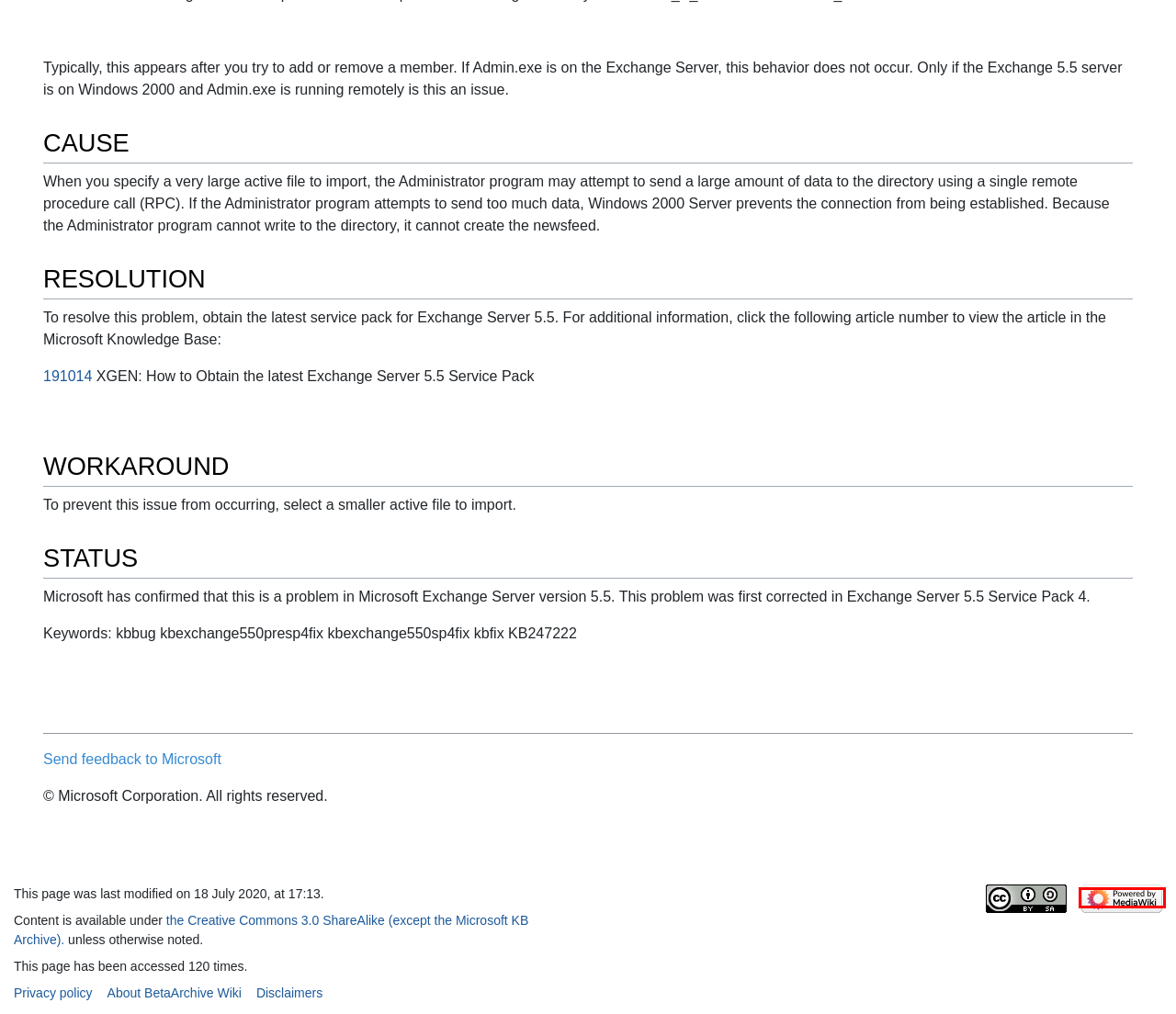You are presented with a screenshot of a webpage containing a red bounding box around a particular UI element. Select the best webpage description that matches the new webpage after clicking the element within the bounding box. Here are the candidates:
A. How to contribute and get access to the archive - BetaArchive
B. BetaArchive Wiki:Wiki guidelines - BetaArchive Wiki
C. Server Statistics - Keep an eye on the download bandwidth - BetaArchive
D. BetaArchive Wiki
E. Microsoft KB Archive - BetaArchive Wiki
F. BetaArchive Wiki:Administration - BetaArchive Wiki
G. CC BY-SA 3.0 Deed | Attribution-ShareAlike 3.0 Unported
 | Creative Commons
H. BetaArchive - Index page

G